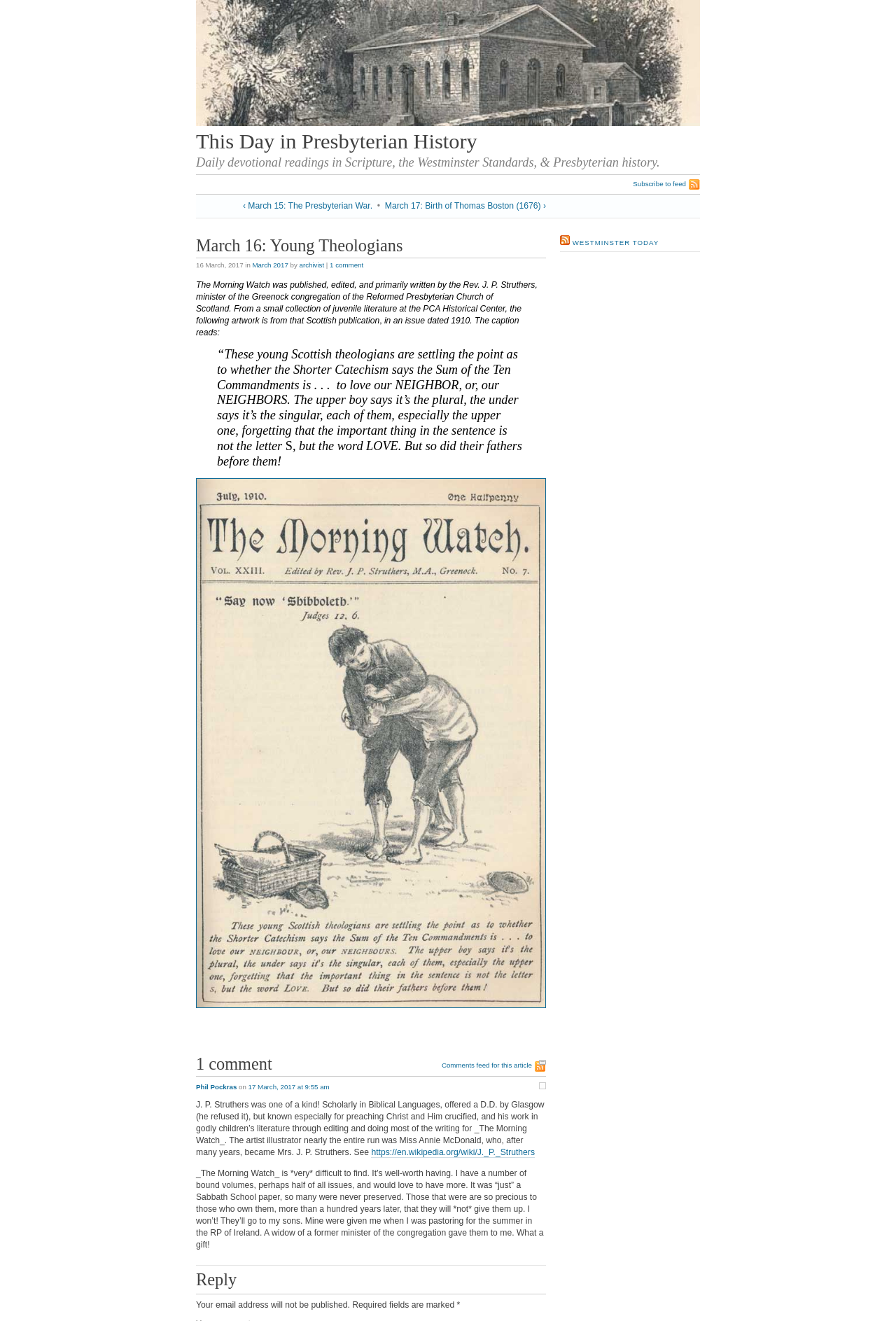Please locate the bounding box coordinates of the element that should be clicked to complete the given instruction: "View previous article".

[0.271, 0.152, 0.416, 0.16]